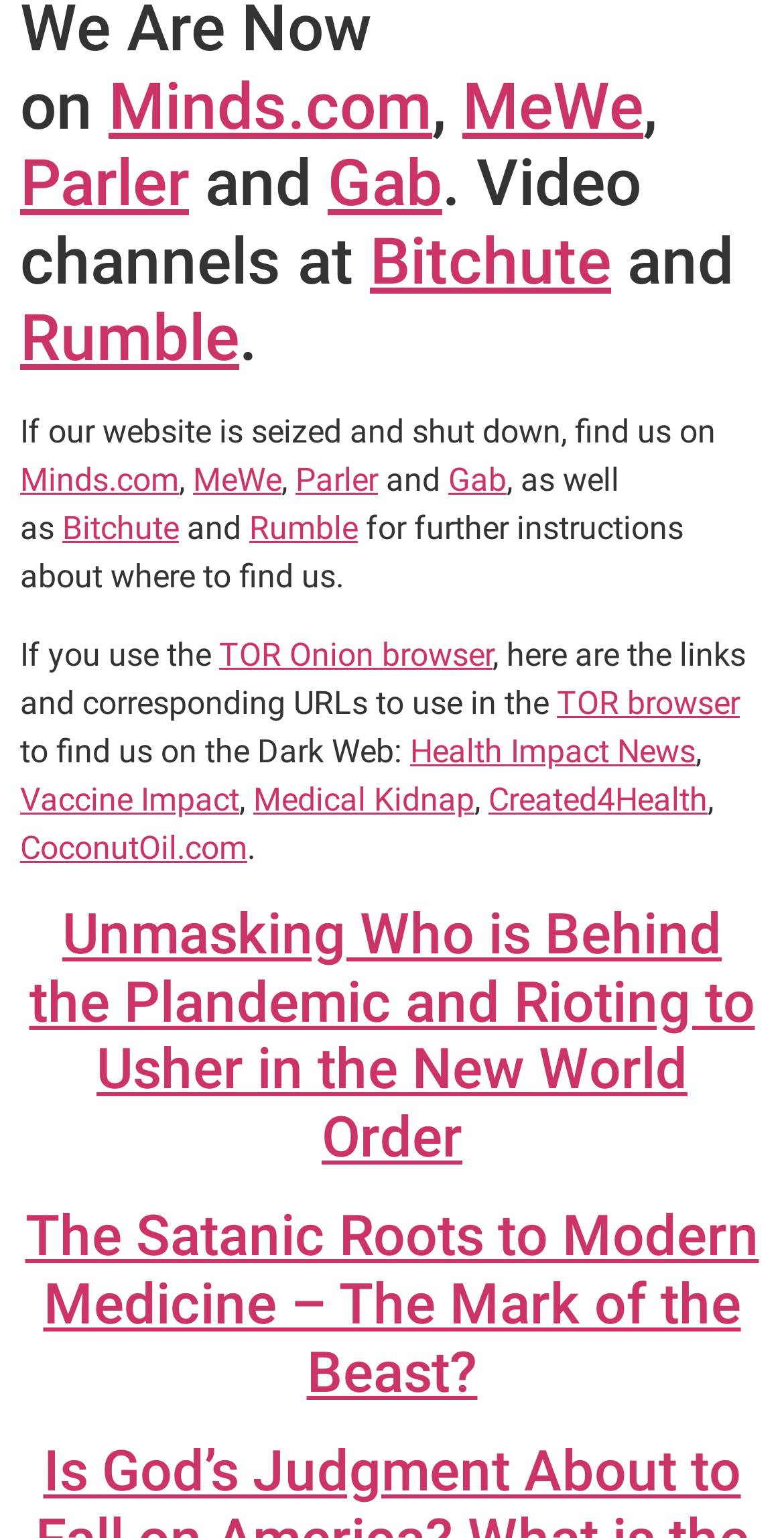Find the bounding box coordinates for the area that must be clicked to perform this action: "Explore the link to CoconutOil.com".

[0.026, 0.538, 0.315, 0.563]